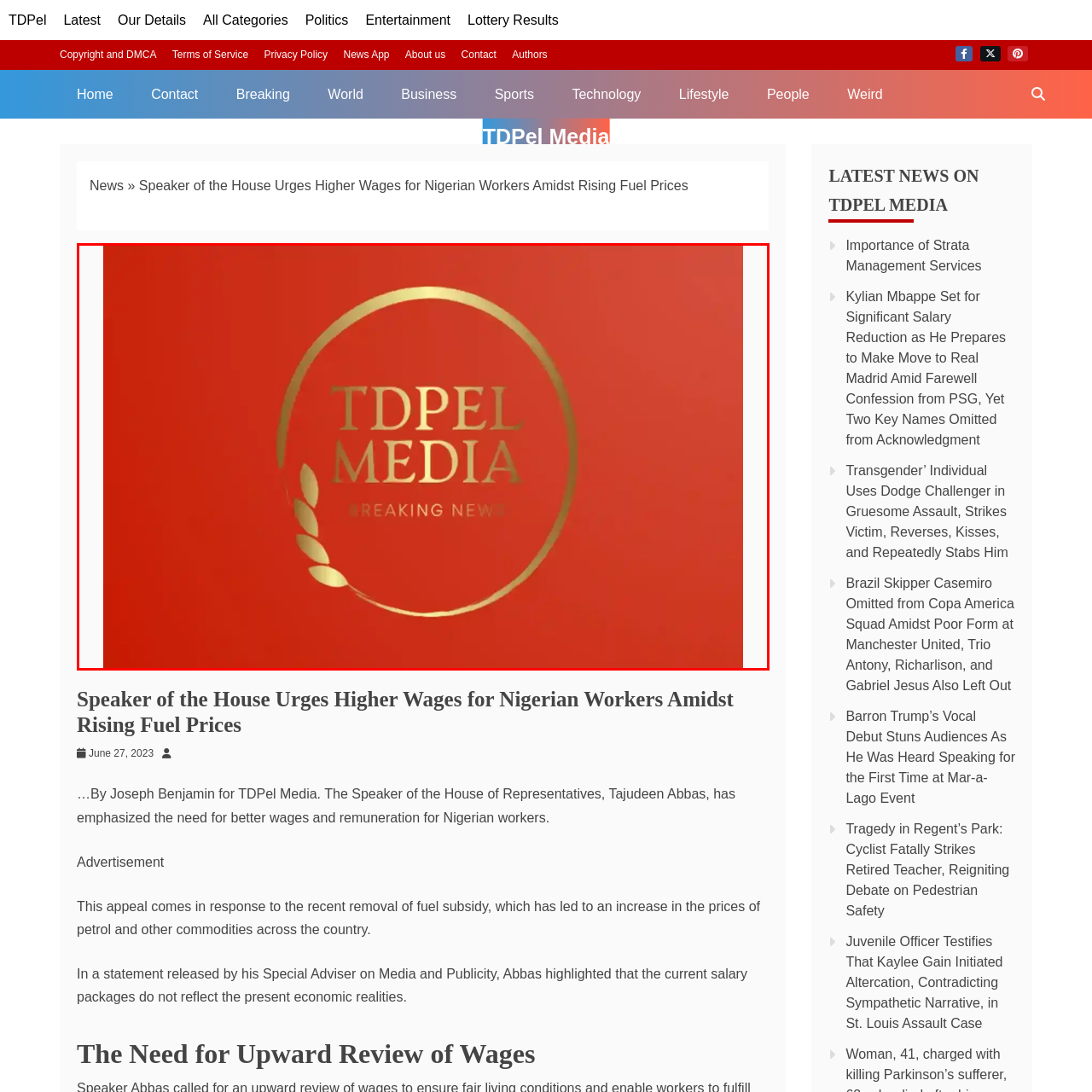Inspect the picture enclosed by the red border, What does the olive branch motif symbolize? Provide your answer as a single word or phrase.

Peace and growth